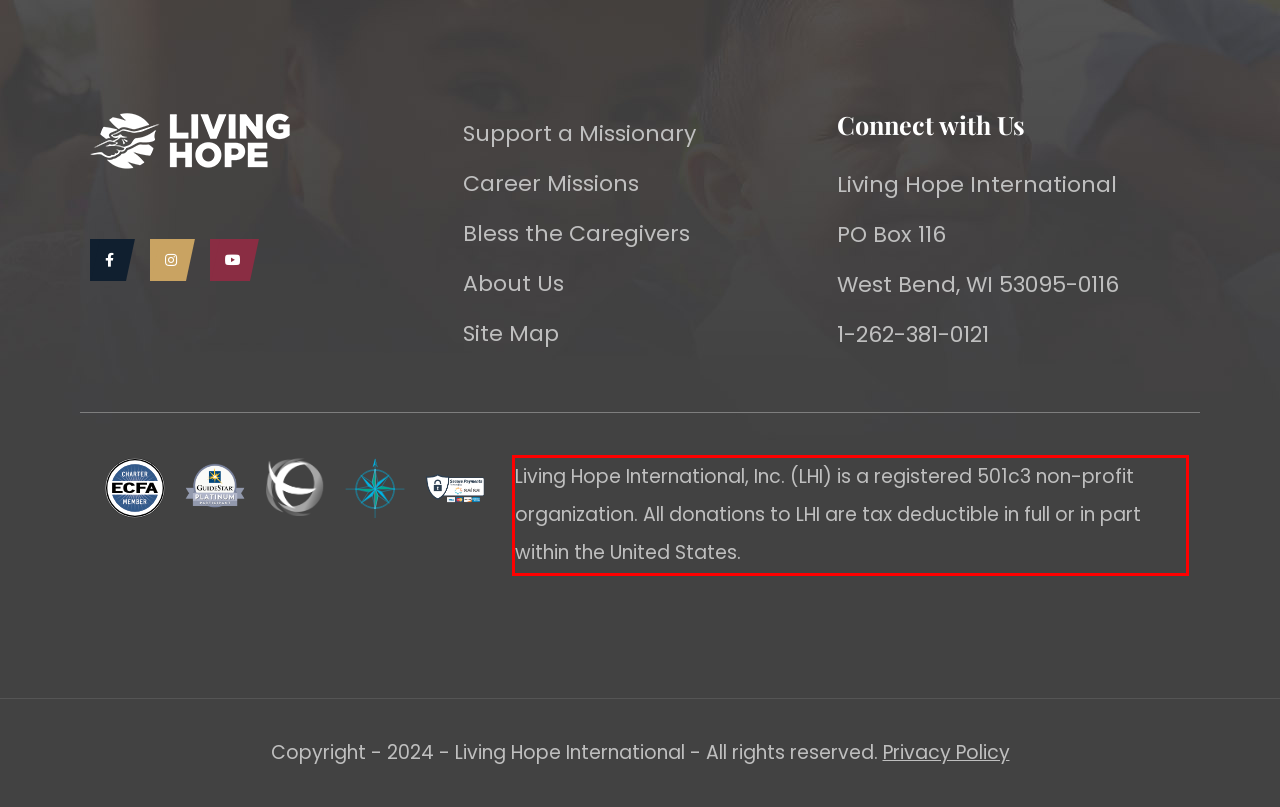Please analyze the screenshot of a webpage and extract the text content within the red bounding box using OCR.

Living Hope International, Inc. (LHI) is a registered 501c3 non-profit organization. All donations to LHI are tax deductible in full or in part within the United States.